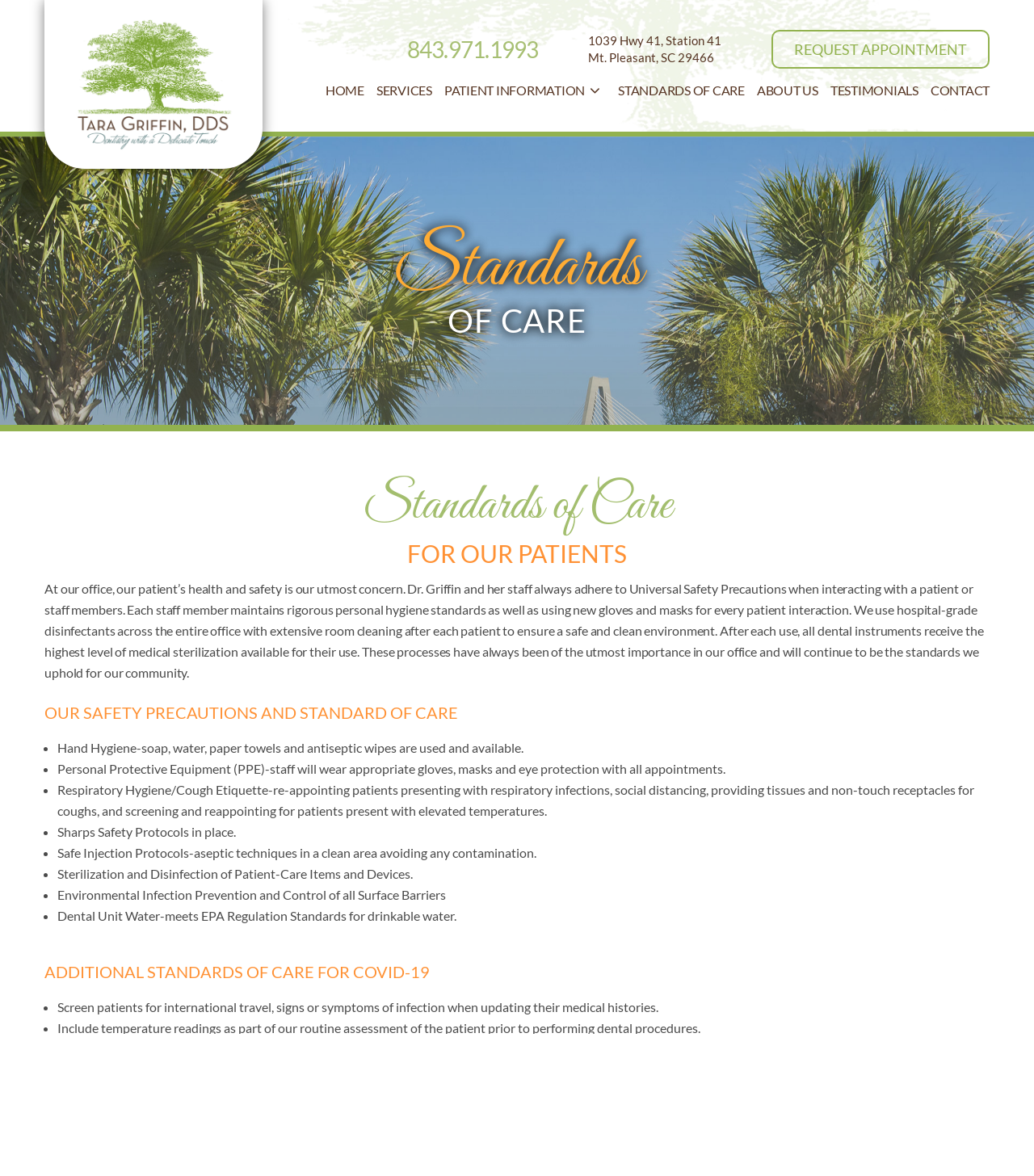What is the purpose of social distancing in the office?
Observe the image and answer the question with a one-word or short phrase response.

To reduce contact